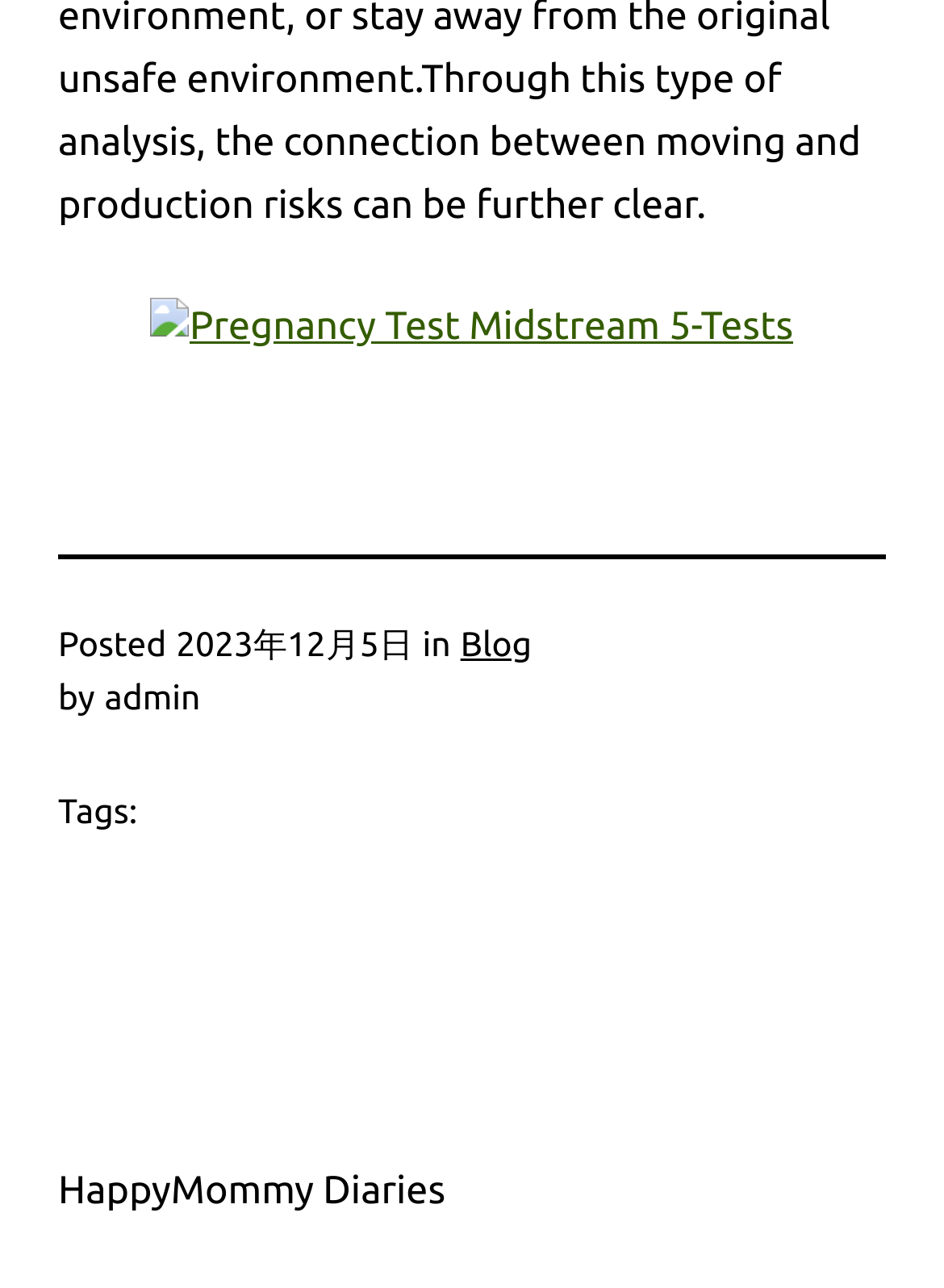What is the category of the post?
Please answer the question with as much detail as possible using the screenshot.

The category can be found in the link element with the text 'Blog' which is located below the 'in' text.